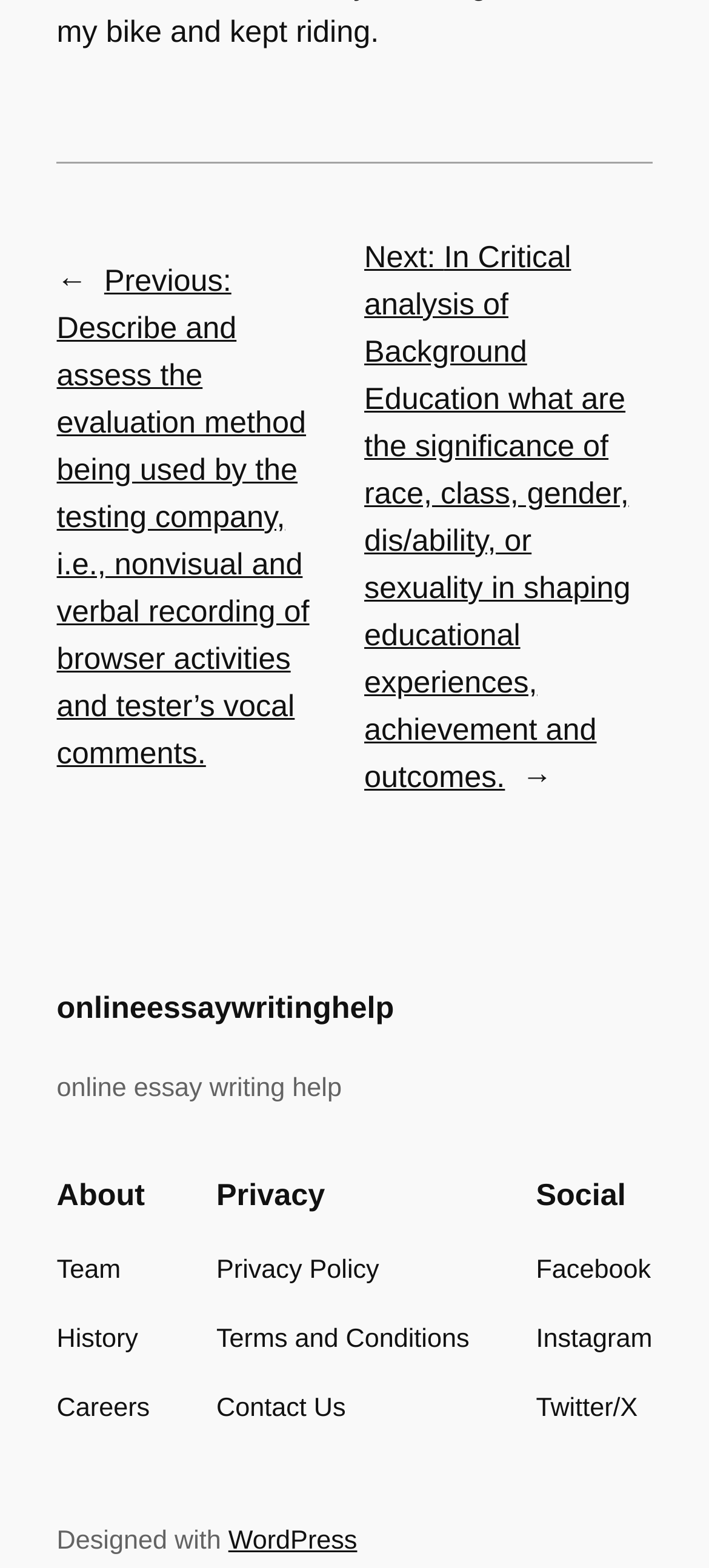Please specify the bounding box coordinates of the clickable section necessary to execute the following command: "visit team page".

[0.08, 0.797, 0.17, 0.823]